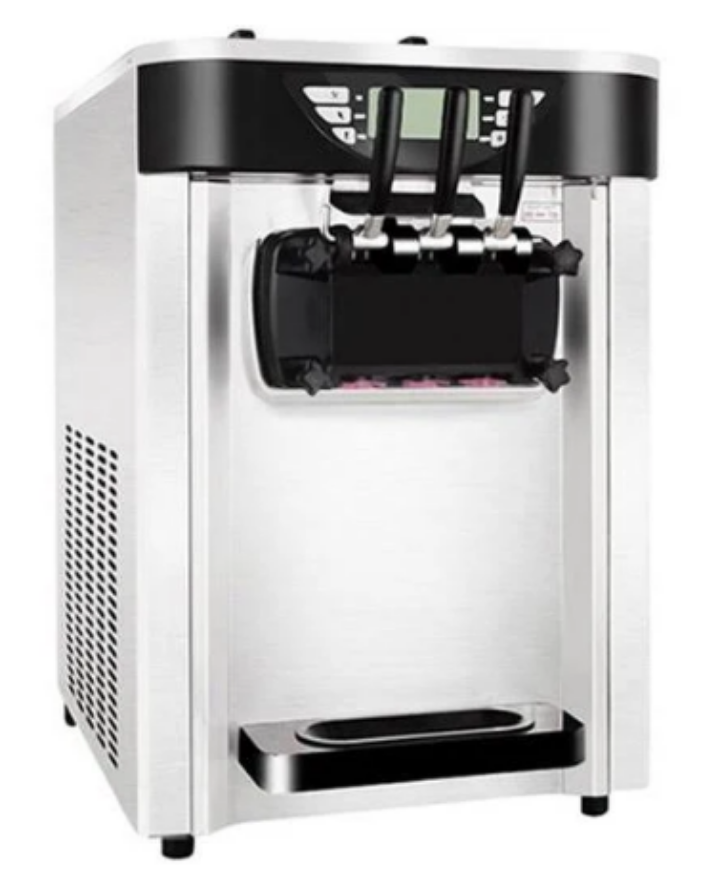Provide a one-word or short-phrase response to the question:
How many dispensing handles are displayed at the front?

three